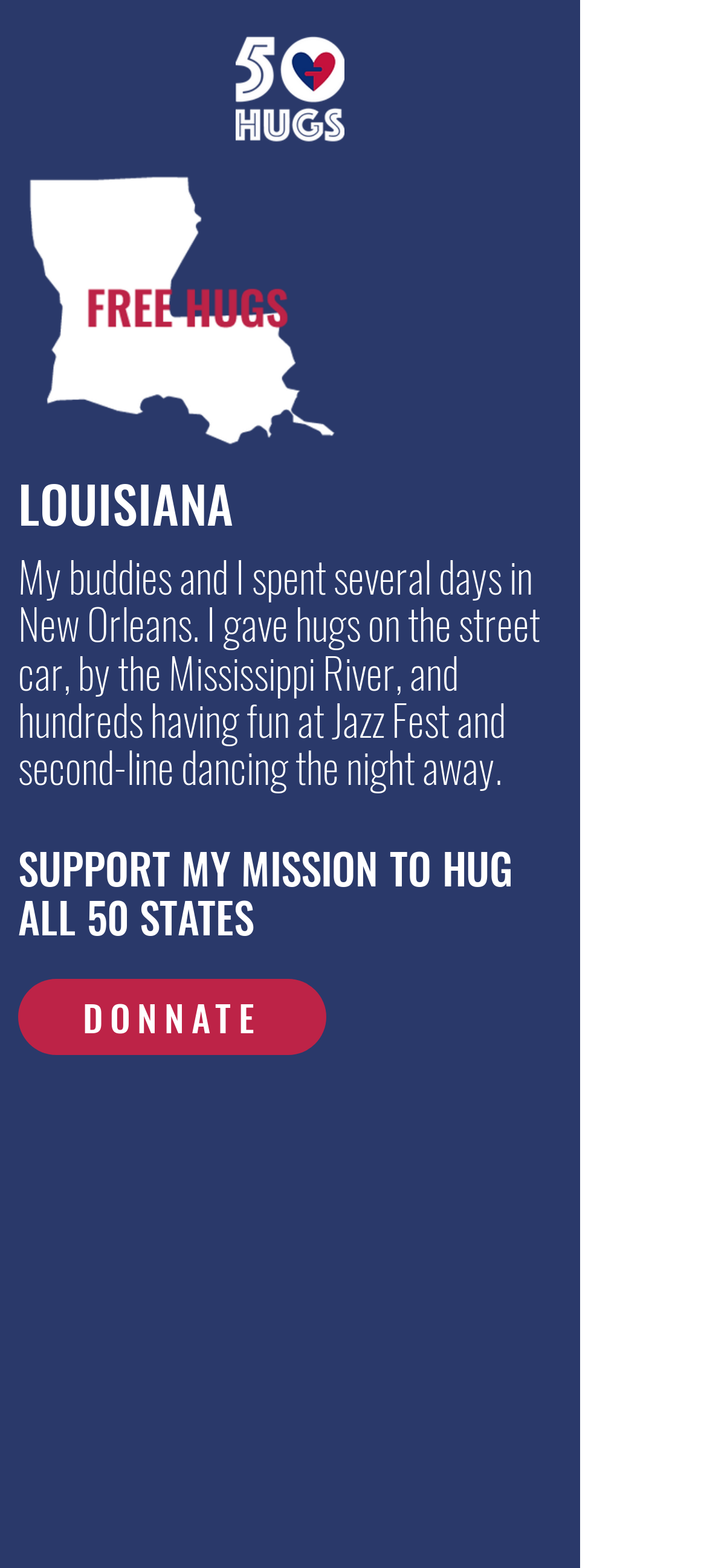Illustrate the webpage with a detailed description.

The webpage is about a personal mission to hug all 50 states in the US, with a focus on Louisiana. At the top-left corner, there is an image of the Louisiana state logo. Next to it, on the top-right side, is an image of the "50 HUGS" logo. 

Below the logos, there is a heading that reads "LOUISIANA" in a prominent font. Underneath this heading, a brief description of the author's experience in New Orleans is provided, mentioning their activities such as giving hugs on the street car, by the Mississippi River, and at Jazz Fest. 

Further down, another heading appears, stating the author's mission to hug all 50 states. Below this, a "DONATE" button is placed, allowing visitors to support this mission. Overall, the webpage has a simple and clean layout, with a clear focus on the author's personal mission and their experience in Louisiana.